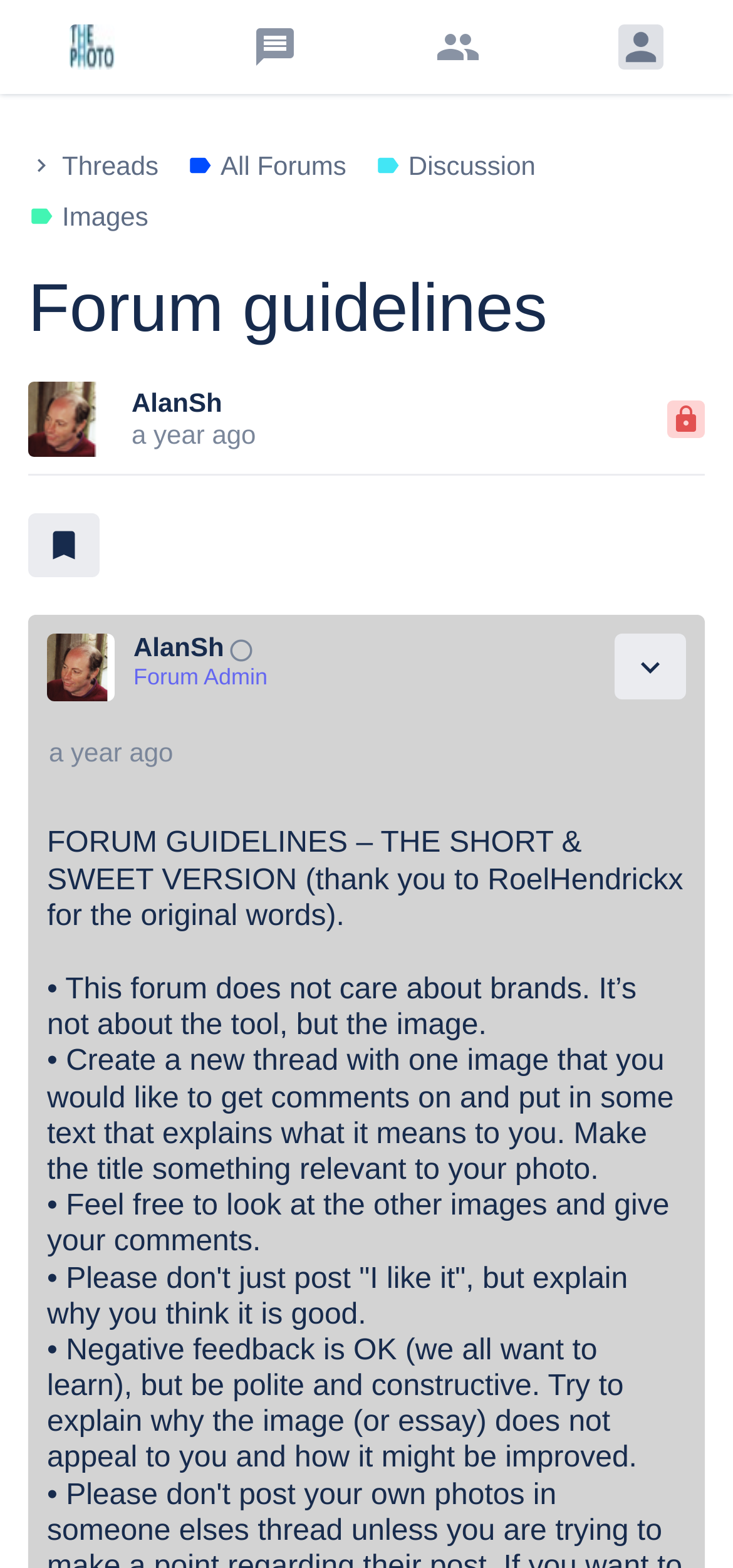Based on the image, provide a detailed response to the question:
What is the role of AlanSh in the forum?

I found the label 'Forum Admin' next to AlanSh's name, indicating that AlanSh has an administrative role in the forum.